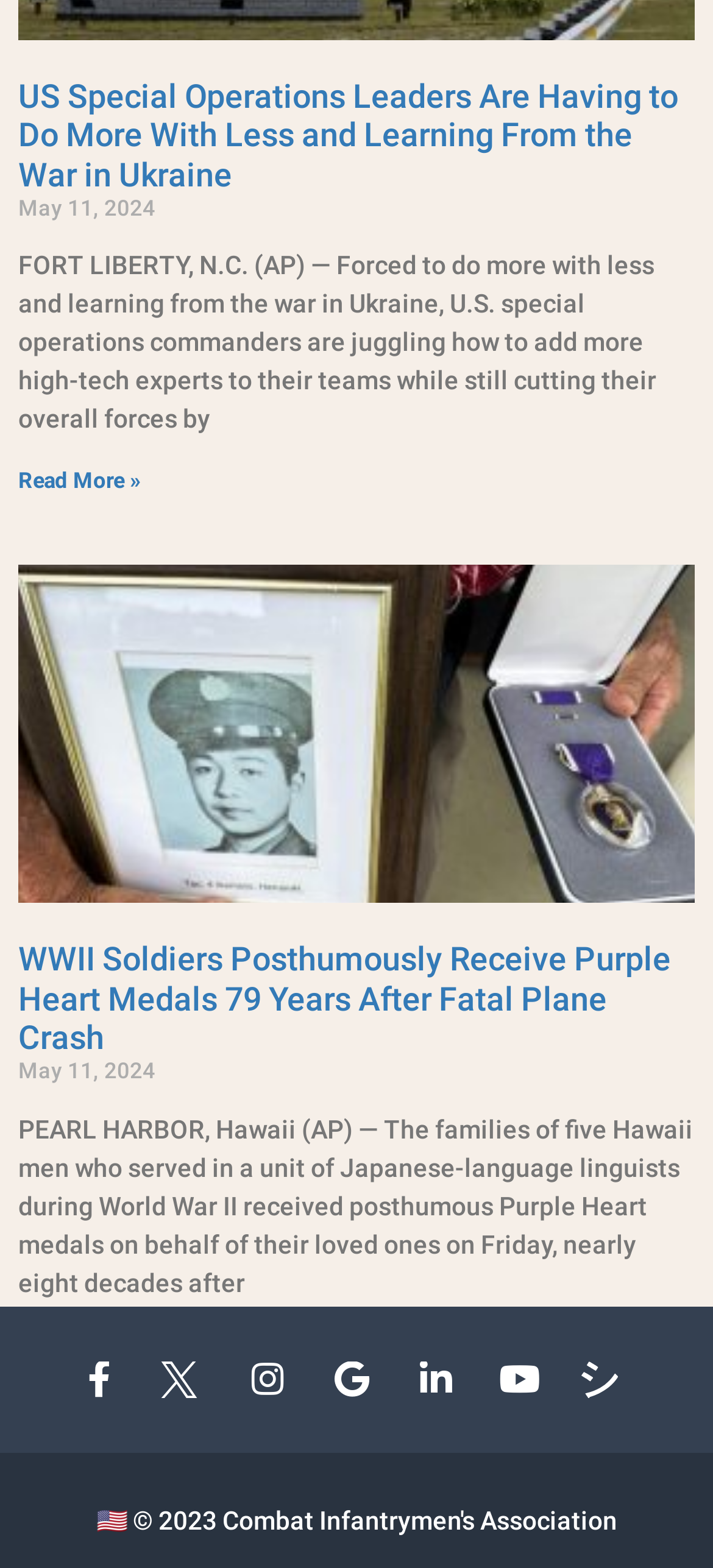Show the bounding box coordinates of the region that should be clicked to follow the instruction: "Read more about US Special Operations Leaders Are Having to Do More With Less and Learning From the War in Ukraine."

[0.026, 0.299, 0.197, 0.315]